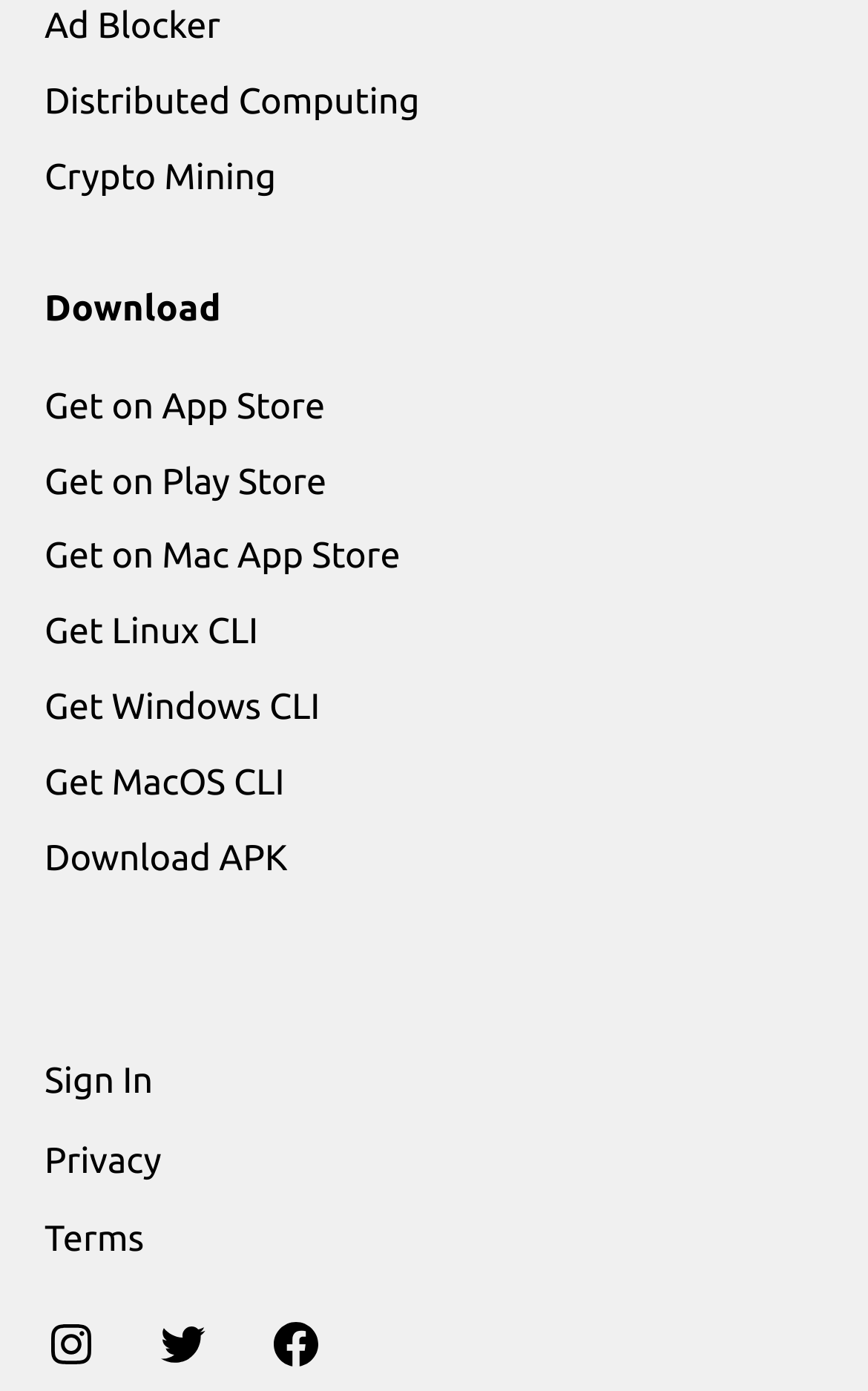Locate the bounding box of the UI element based on this description: "Get Windows CLI". Provide four float numbers between 0 and 1 as [left, top, right, bottom].

[0.051, 0.495, 0.369, 0.524]